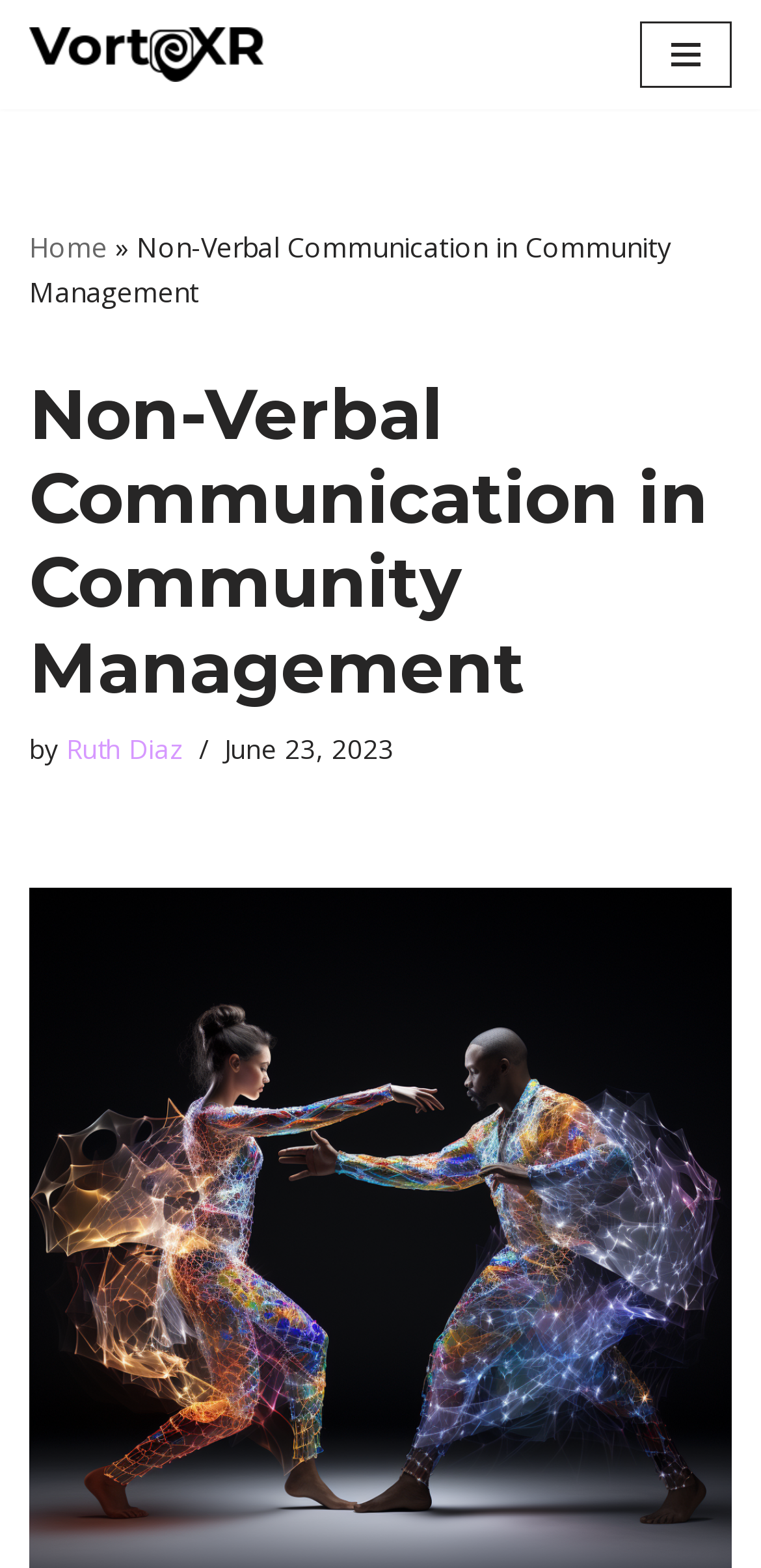Carefully examine the image and provide an in-depth answer to the question: How many navigation menu items are there?

By examining the navigation menu, I found only one item 'Home'.